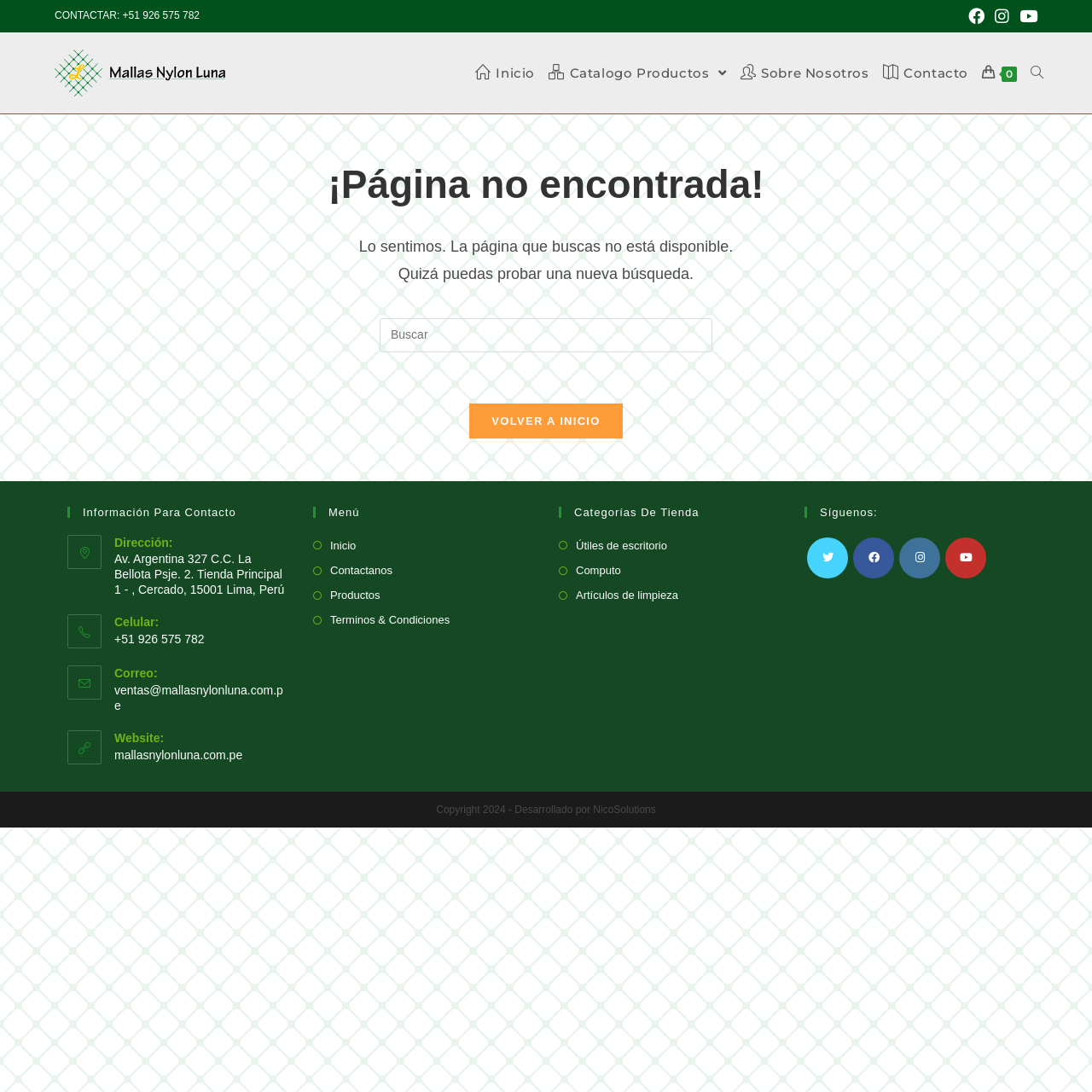Please give a short response to the question using one word or a phrase:
What is the website's search function for?

Searching the website